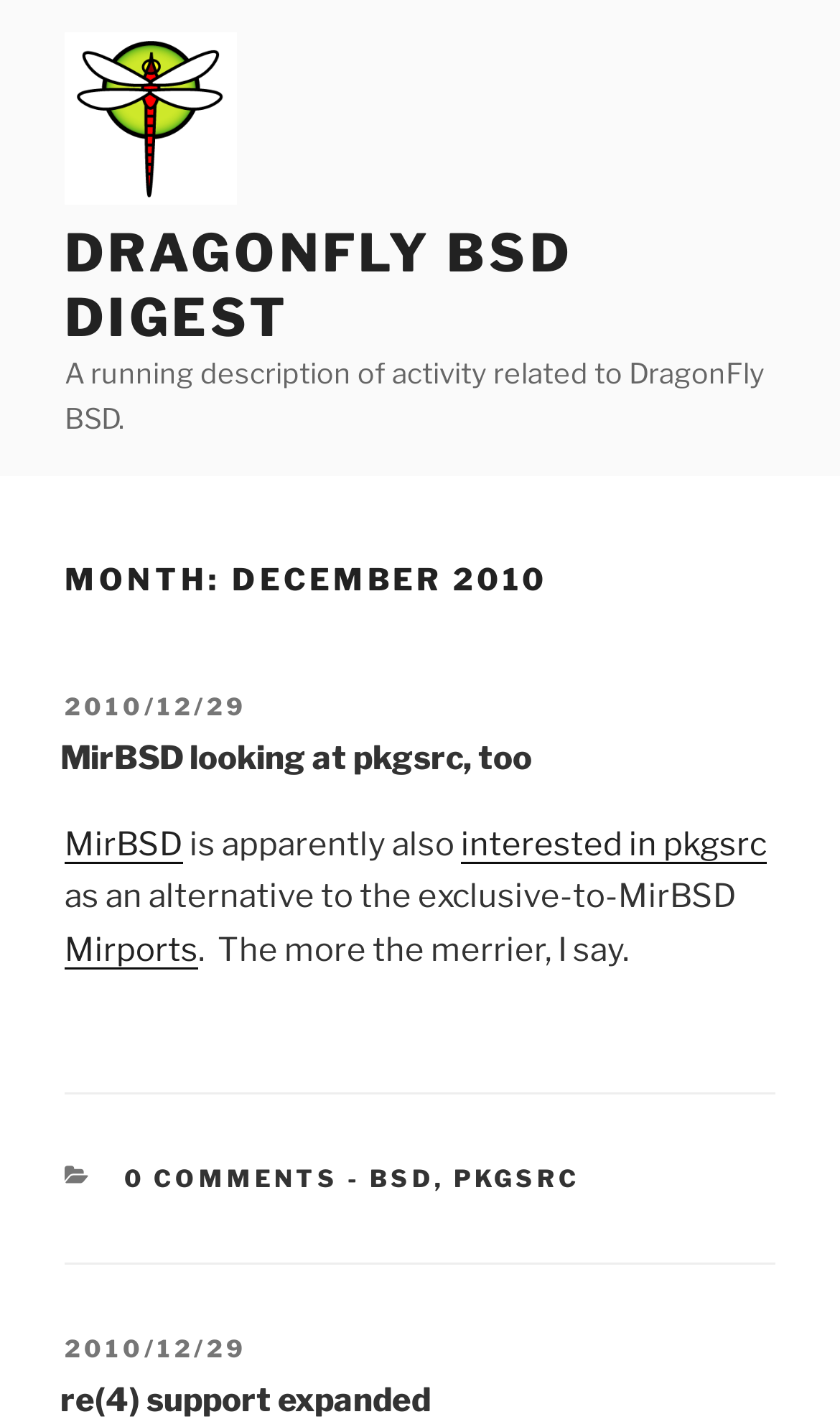Determine the bounding box coordinates for the UI element matching this description: "0 Comments".

[0.147, 0.815, 0.404, 0.836]